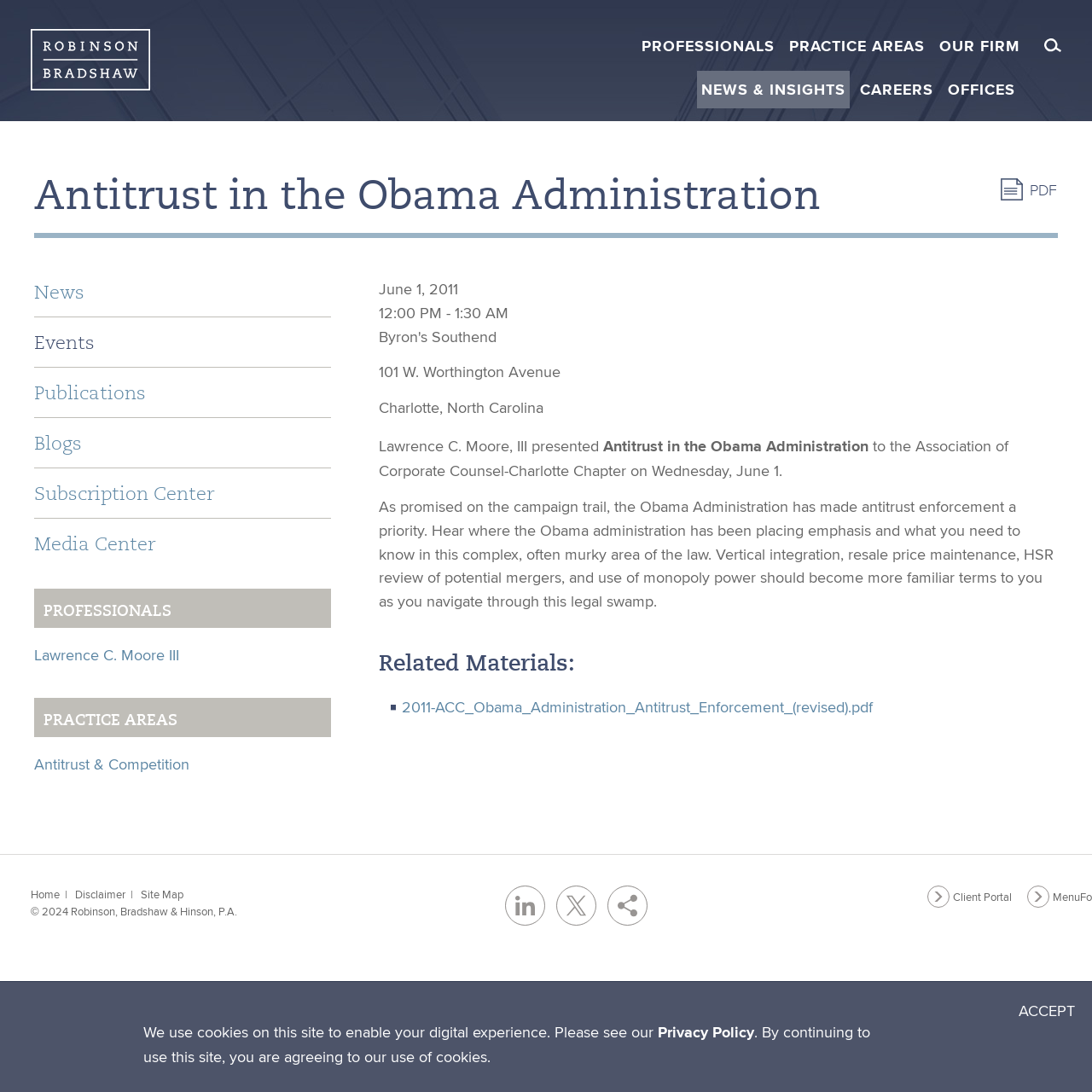Where was the presentation held?
Your answer should be a single word or phrase derived from the screenshot.

Charlotte, North Carolina